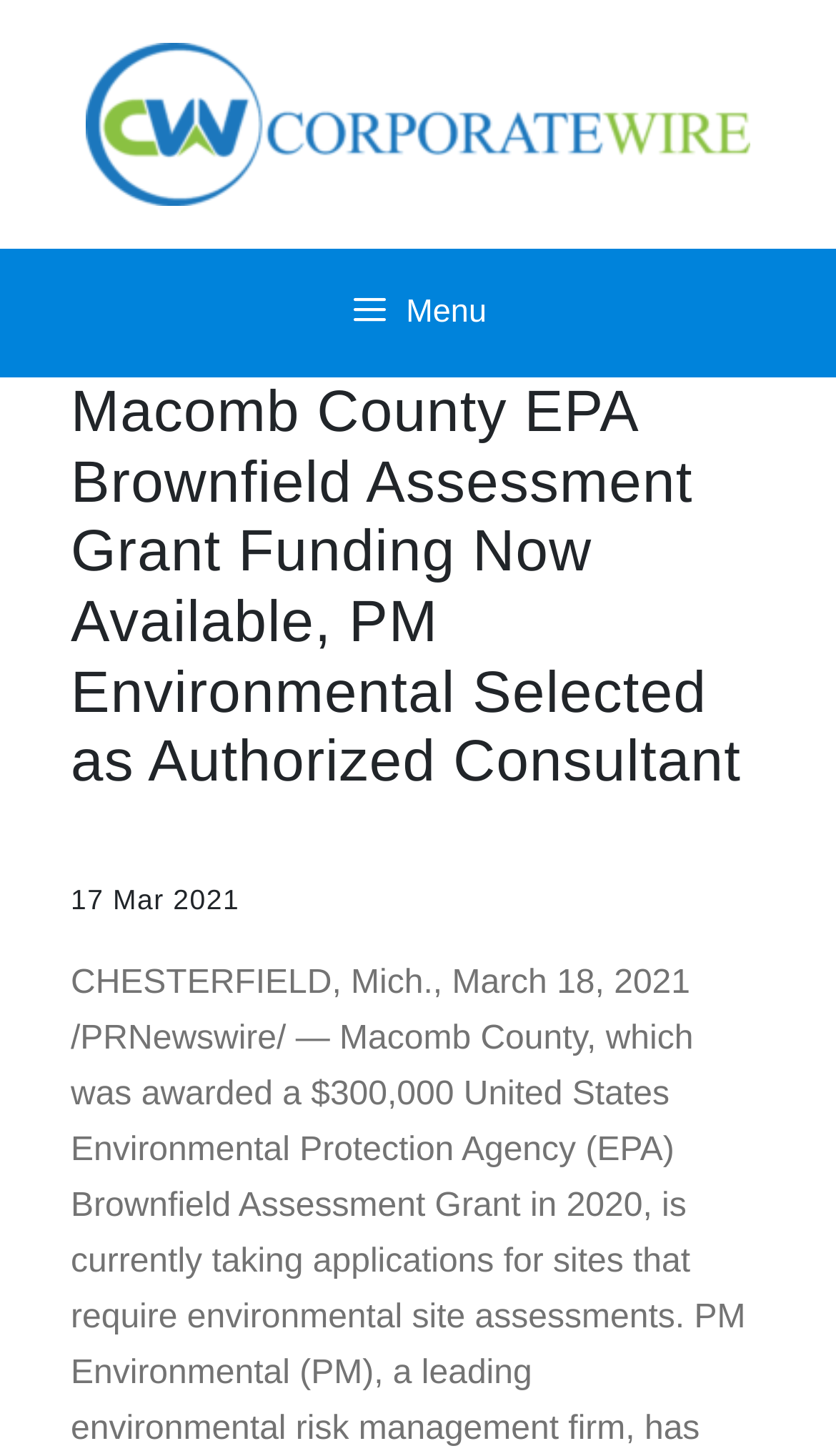Respond to the following question with a brief word or phrase:
What is the amount of the grant mentioned?

$300,000